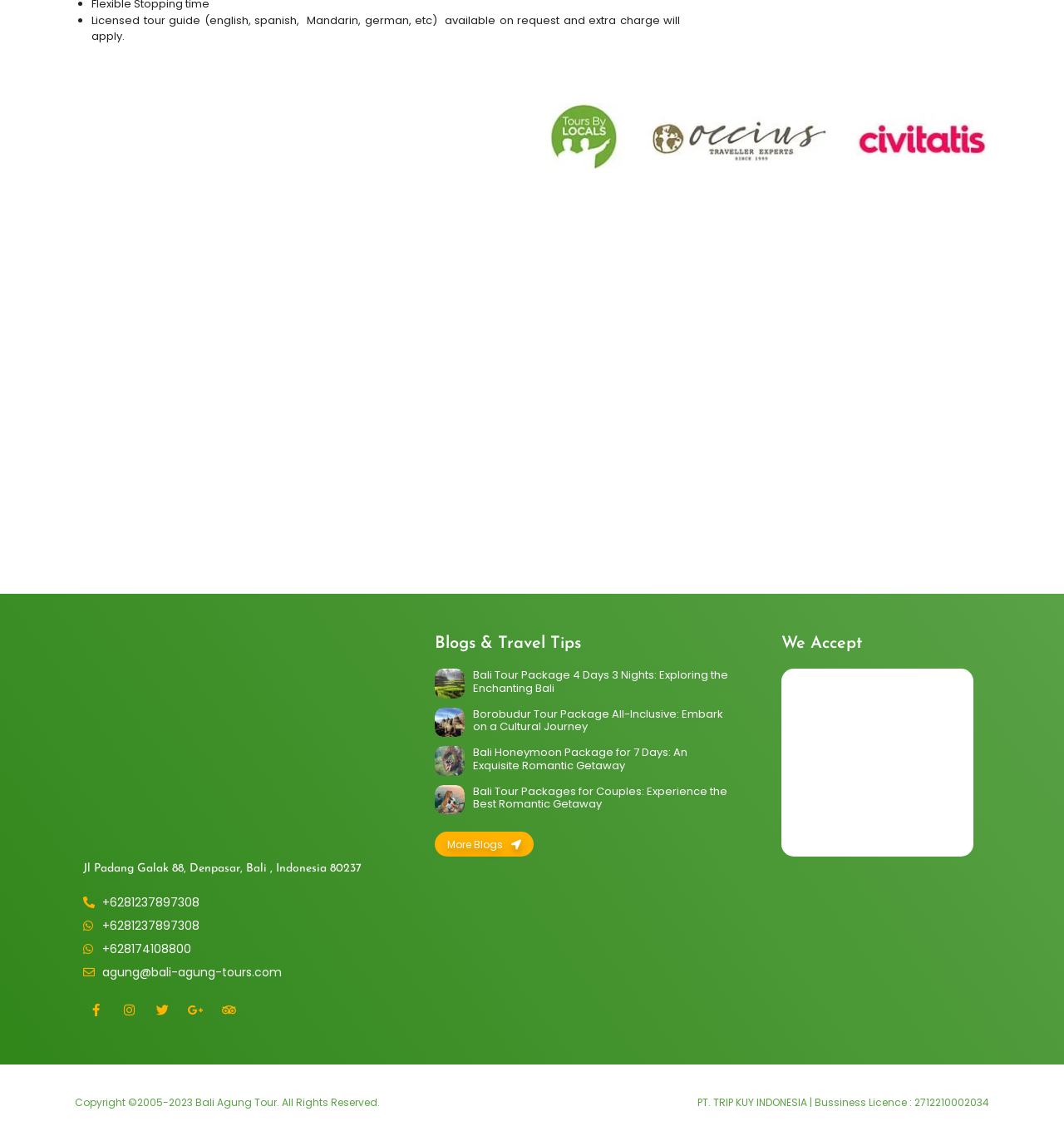Could you specify the bounding box coordinates for the clickable section to complete the following instruction: "Contact through phone number +6281237897308"?

[0.078, 0.784, 0.362, 0.799]